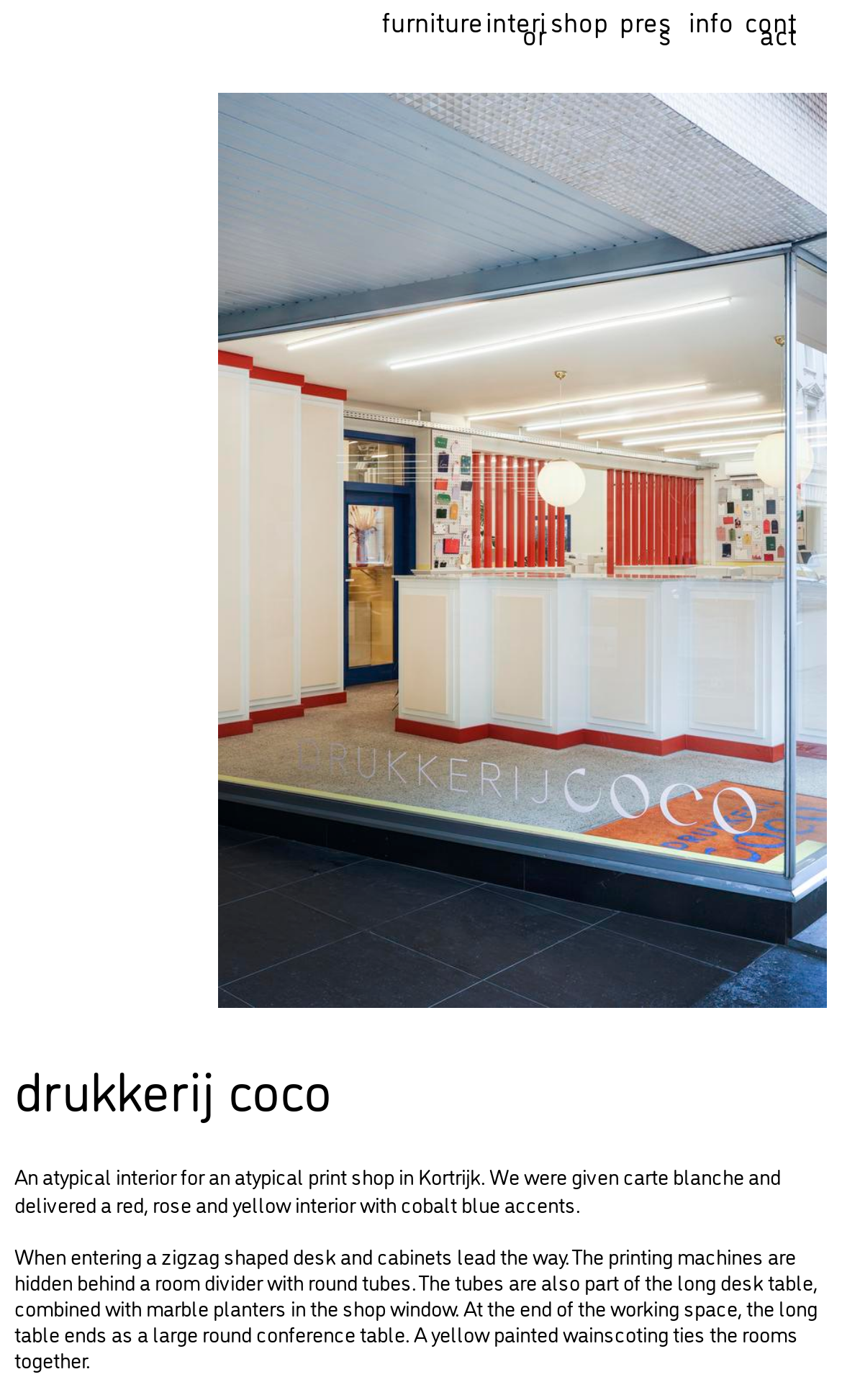Can you find the bounding box coordinates for the UI element given this description: "info"? Provide the coordinates as four float numbers between 0 and 1: [left, top, right, bottom].

[0.818, 0.001, 0.872, 0.029]